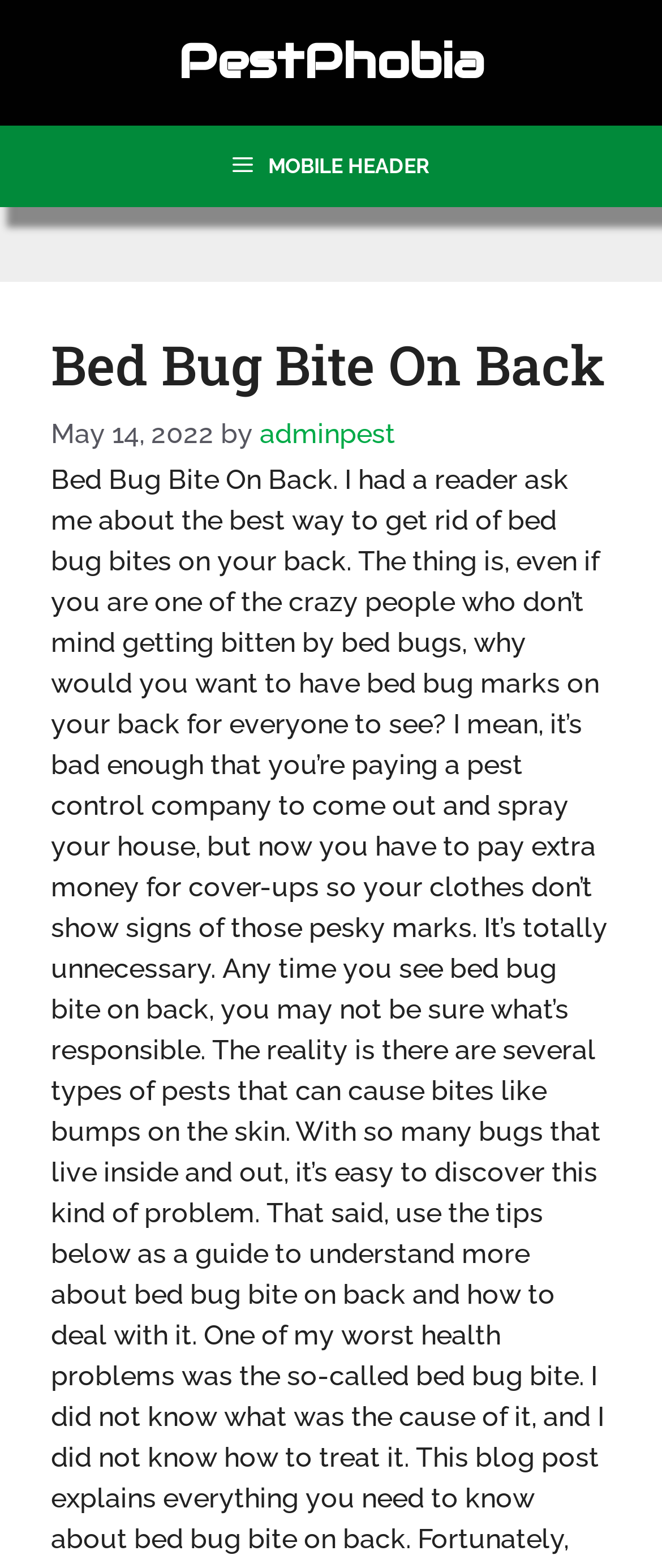Identify the bounding box for the described UI element: "Day Trading In Malaysia 2024".

None